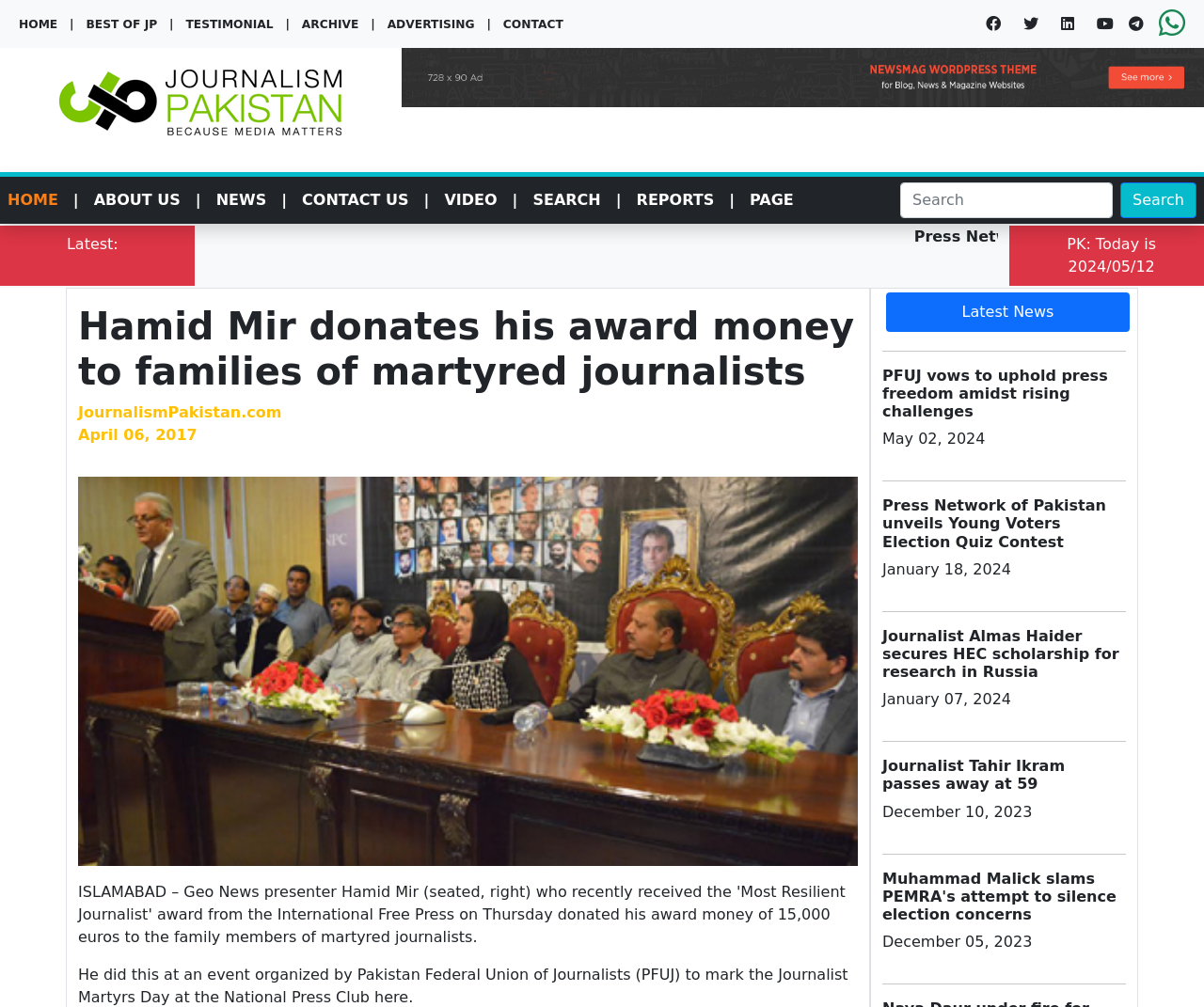Pinpoint the bounding box coordinates of the element that must be clicked to accomplish the following instruction: "Click CONTACT". The coordinates should be in the format of four float numbers between 0 and 1, i.e., [left, top, right, bottom].

[0.412, 0.018, 0.468, 0.031]